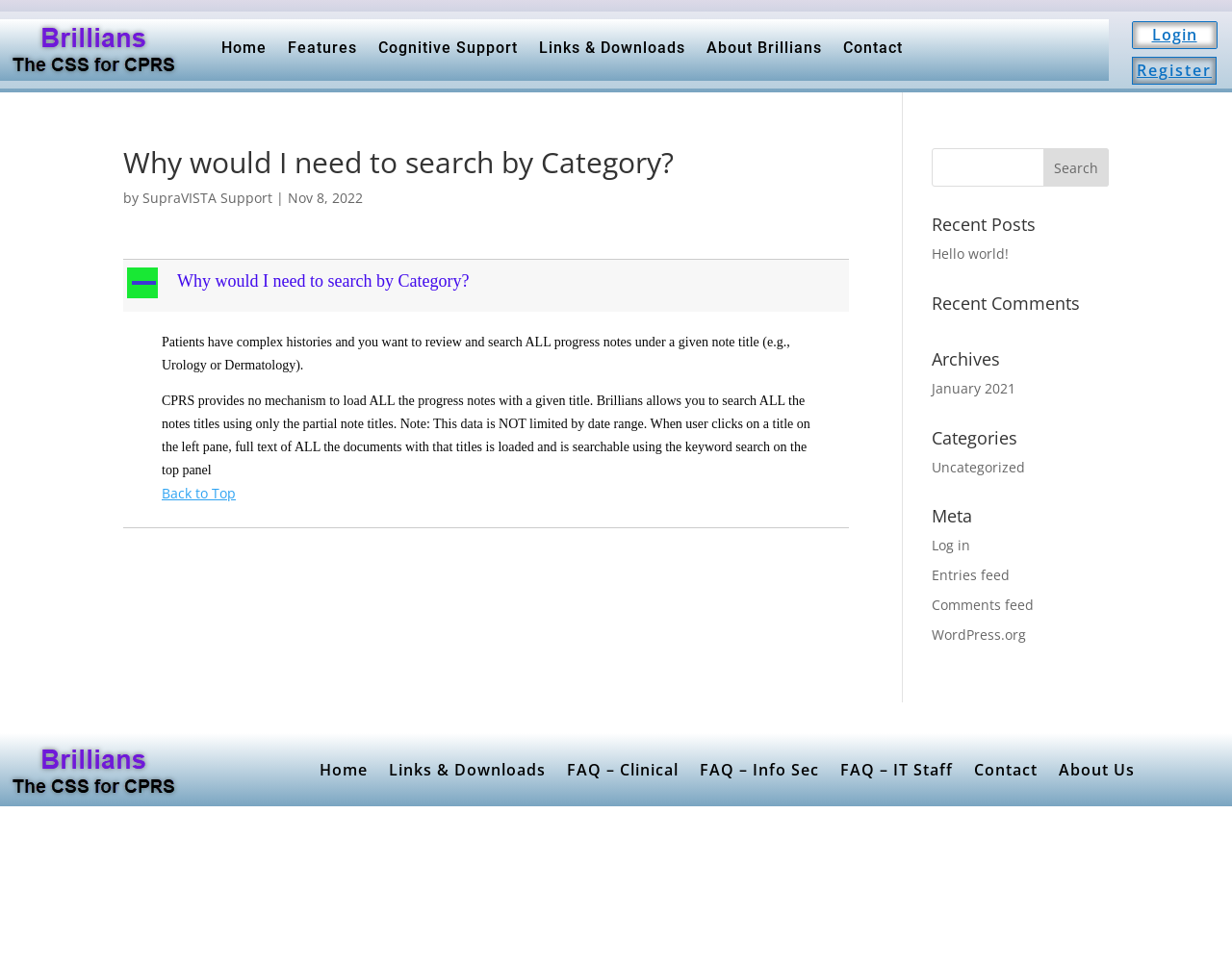Could you determine the bounding box coordinates of the clickable element to complete the instruction: "Login to the system"? Provide the coordinates as four float numbers between 0 and 1, i.e., [left, top, right, bottom].

[0.918, 0.022, 0.988, 0.051]